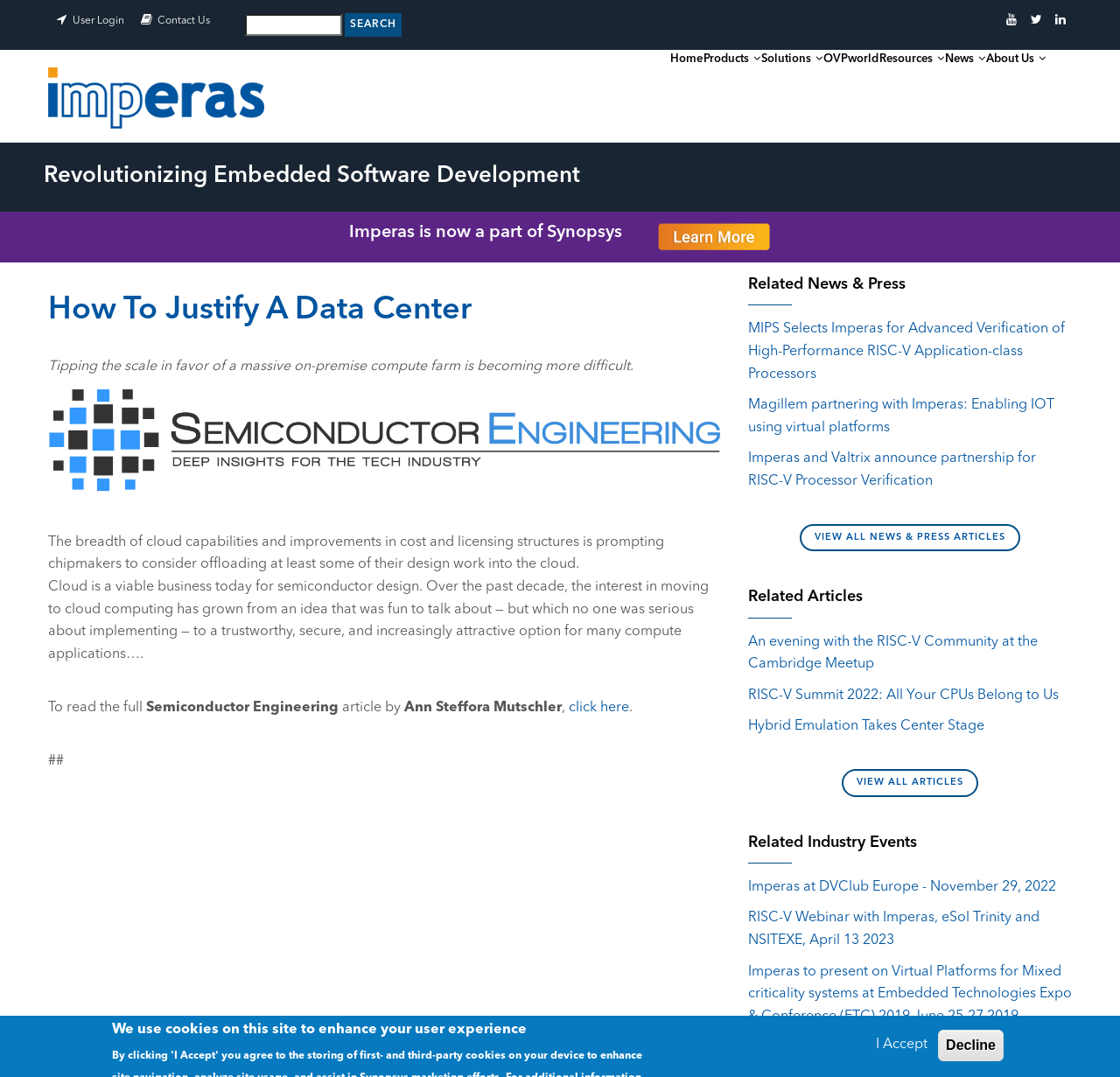Look at the image and write a detailed answer to the question: 
What is the topic of the article?

The topic of the article is 'How To Justify A Data Center' which is mentioned in the heading 'How To Justify A Data Center' and also in the content of the article.